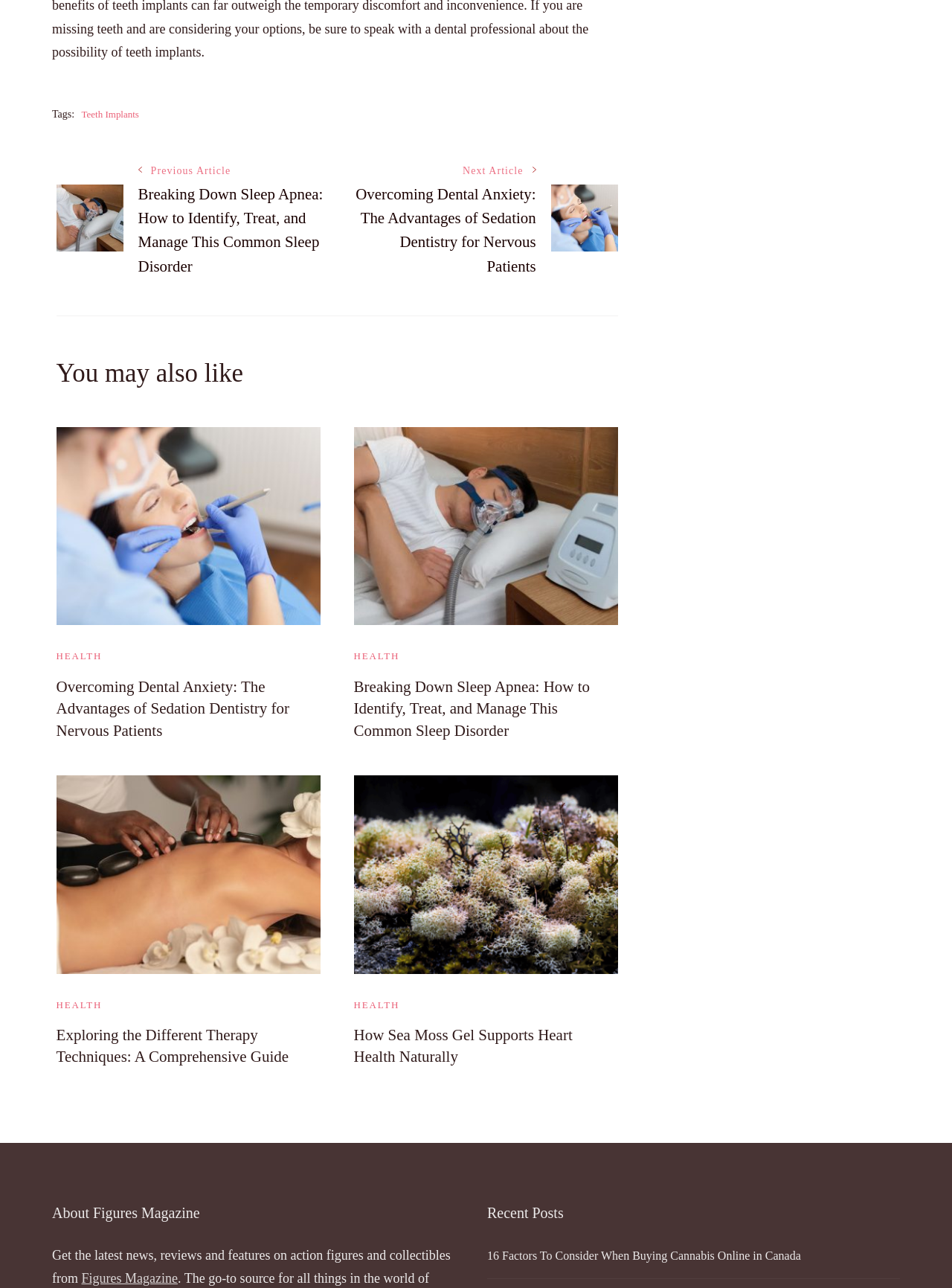Could you locate the bounding box coordinates for the section that should be clicked to accomplish this task: "Navigate to Green Technology page".

None